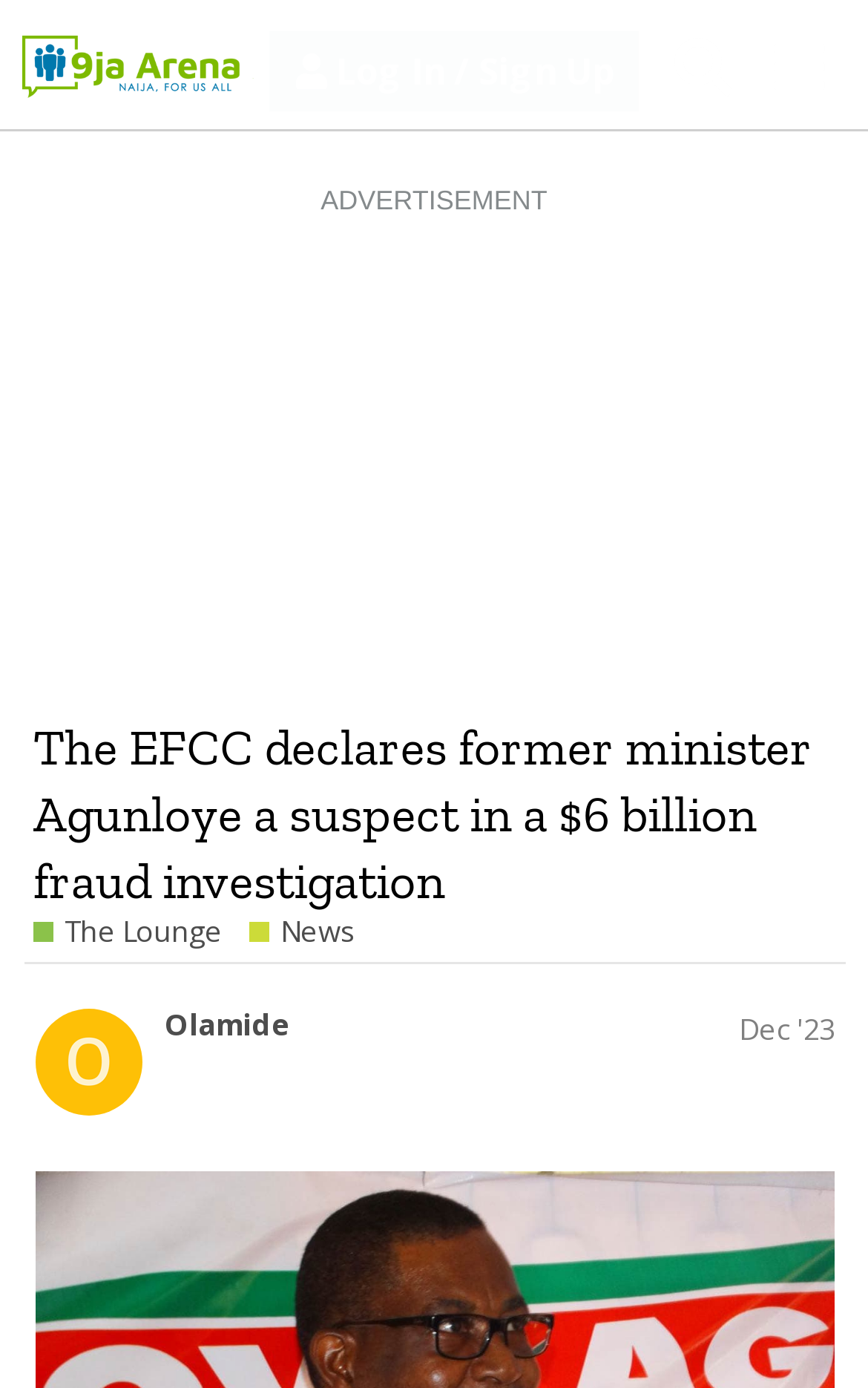Who is the subject of the current article?
Using the image, elaborate on the answer with as much detail as possible.

The subject of the current article can be inferred from the title of the article, which says 'The EFCC declares former minister Agunloye a suspect in a $6 billion fraud investigation'. The subject is Dr. U. Agunloye, a former minister.